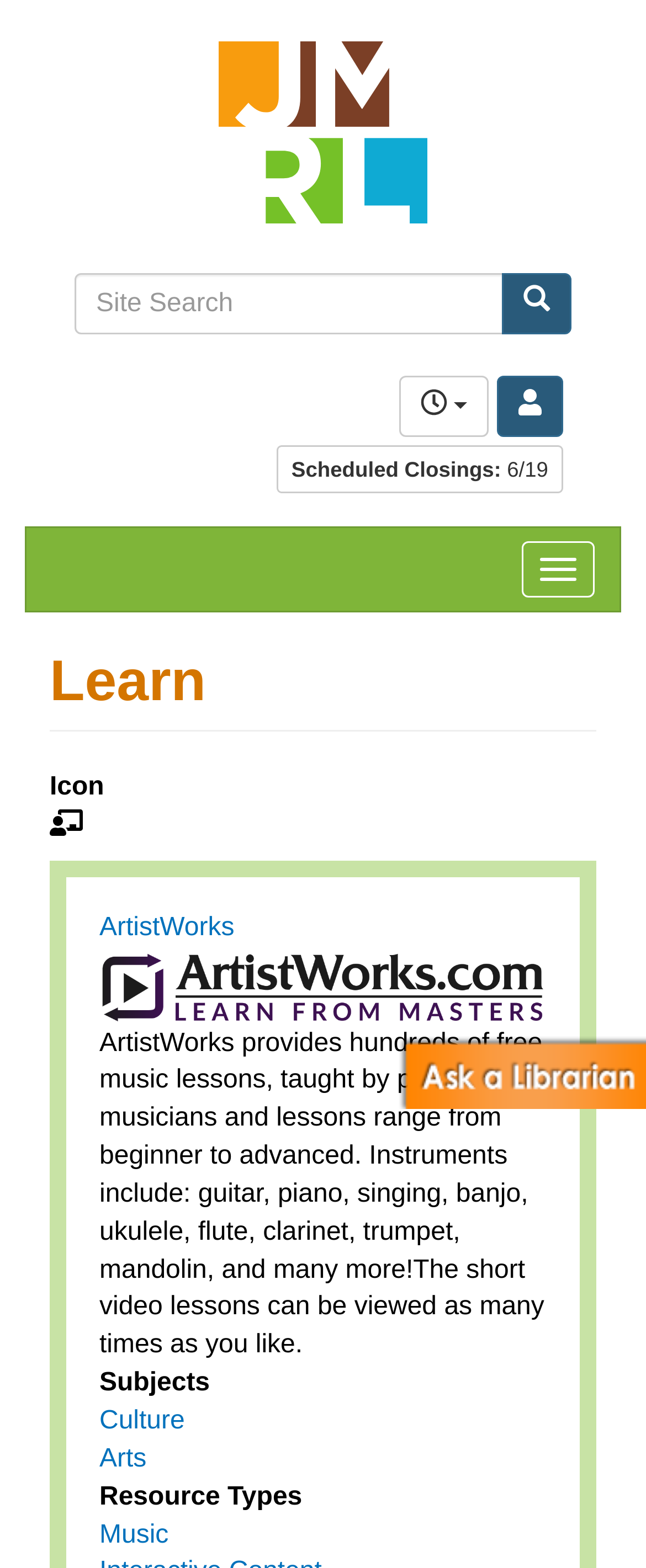Provide a thorough and detailed response to the question by examining the image: 
What is the subject category of the 'Culture' link?

The 'Culture' link is located under the 'Subjects' category, which suggests that it is a subject category that provides resources related to culture.